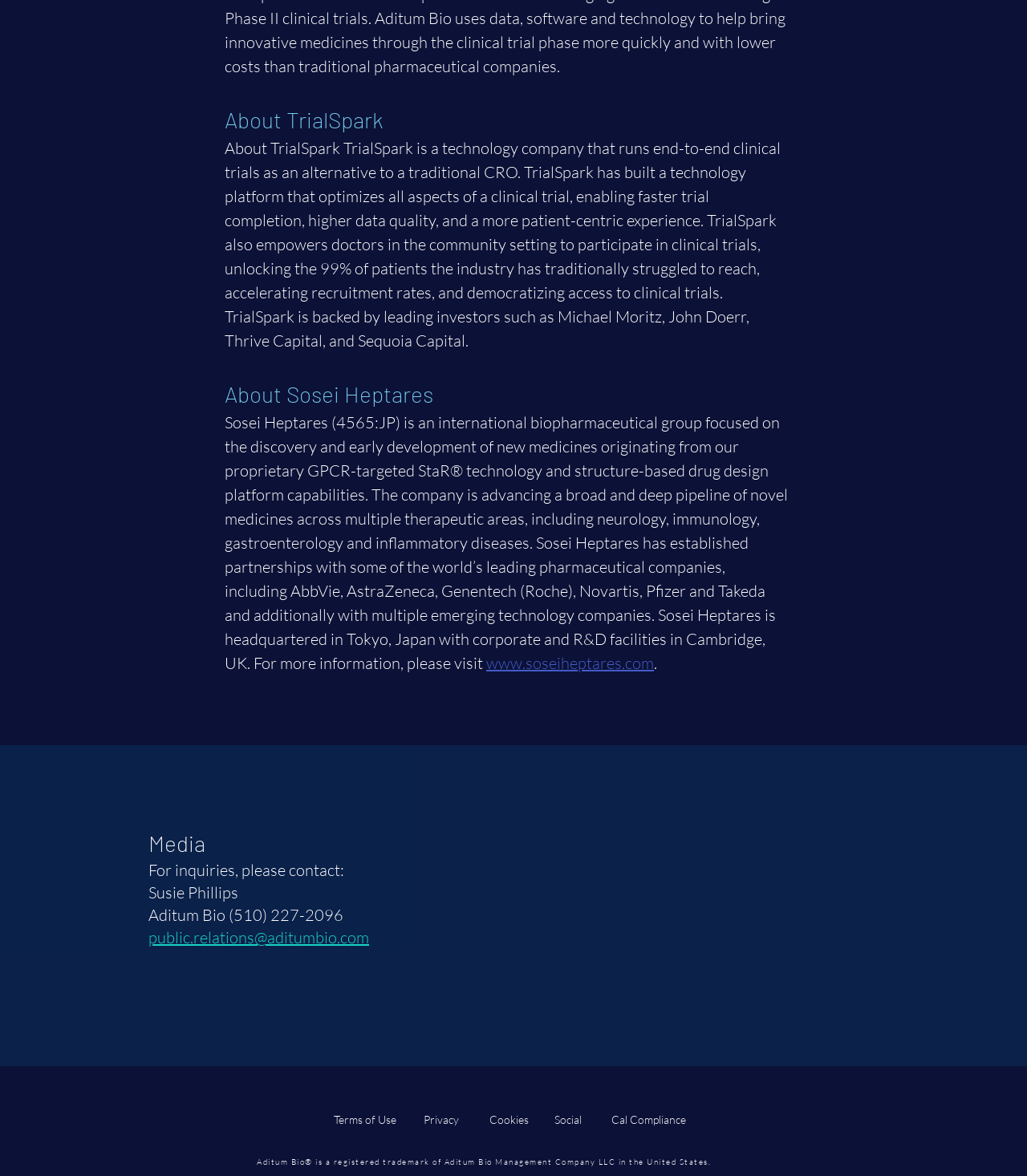What is Aditum Bio's registered trademark? Using the information from the screenshot, answer with a single word or phrase.

Aditum Bio